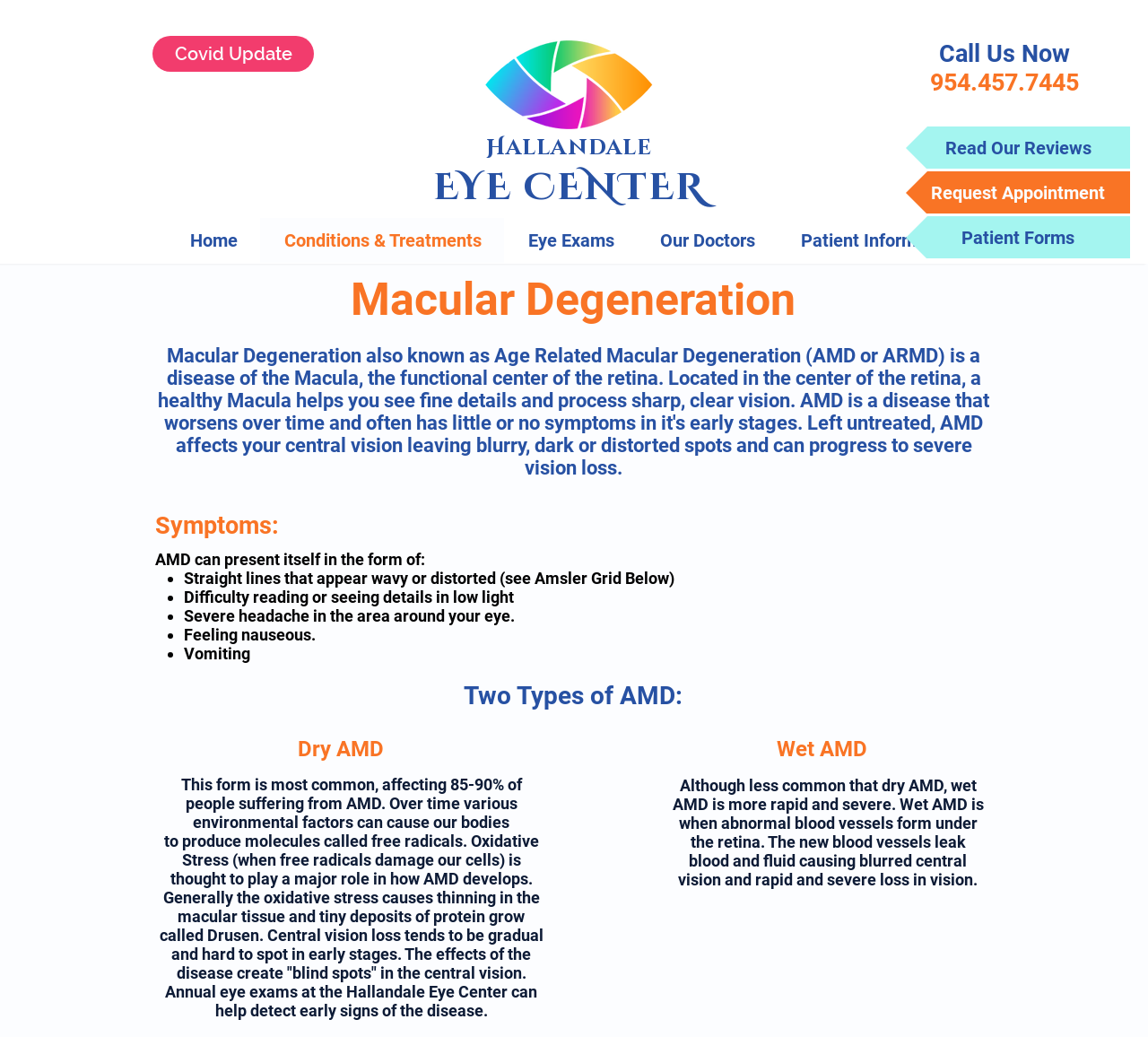Could you provide the bounding box coordinates for the portion of the screen to click to complete this instruction: "Click the 'THE CAMPSITE' link"?

None